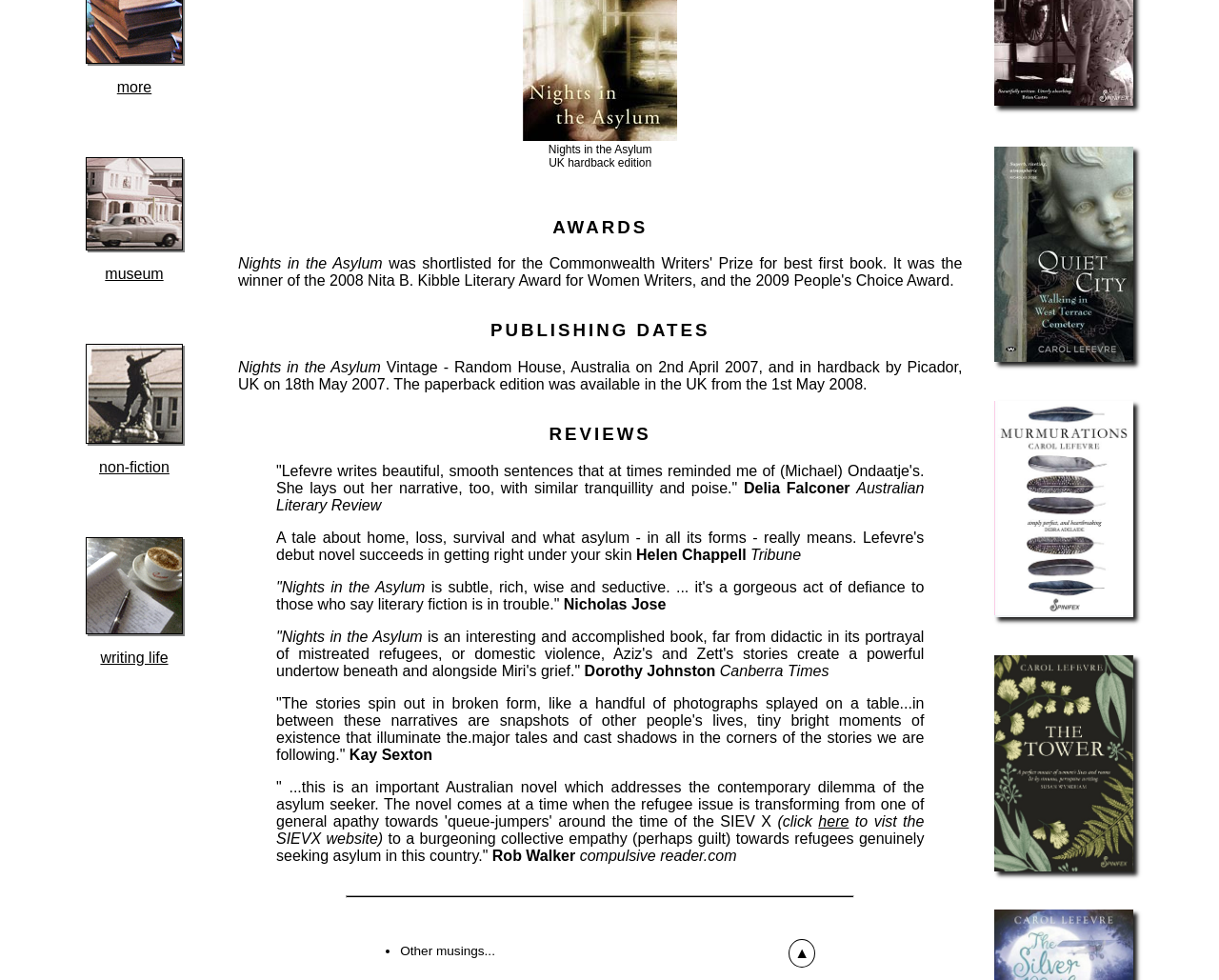Identify and provide the bounding box coordinates of the UI element described: "museum". The coordinates should be formatted as [left, top, right, bottom], with each number being a float between 0 and 1.

[0.086, 0.271, 0.134, 0.287]